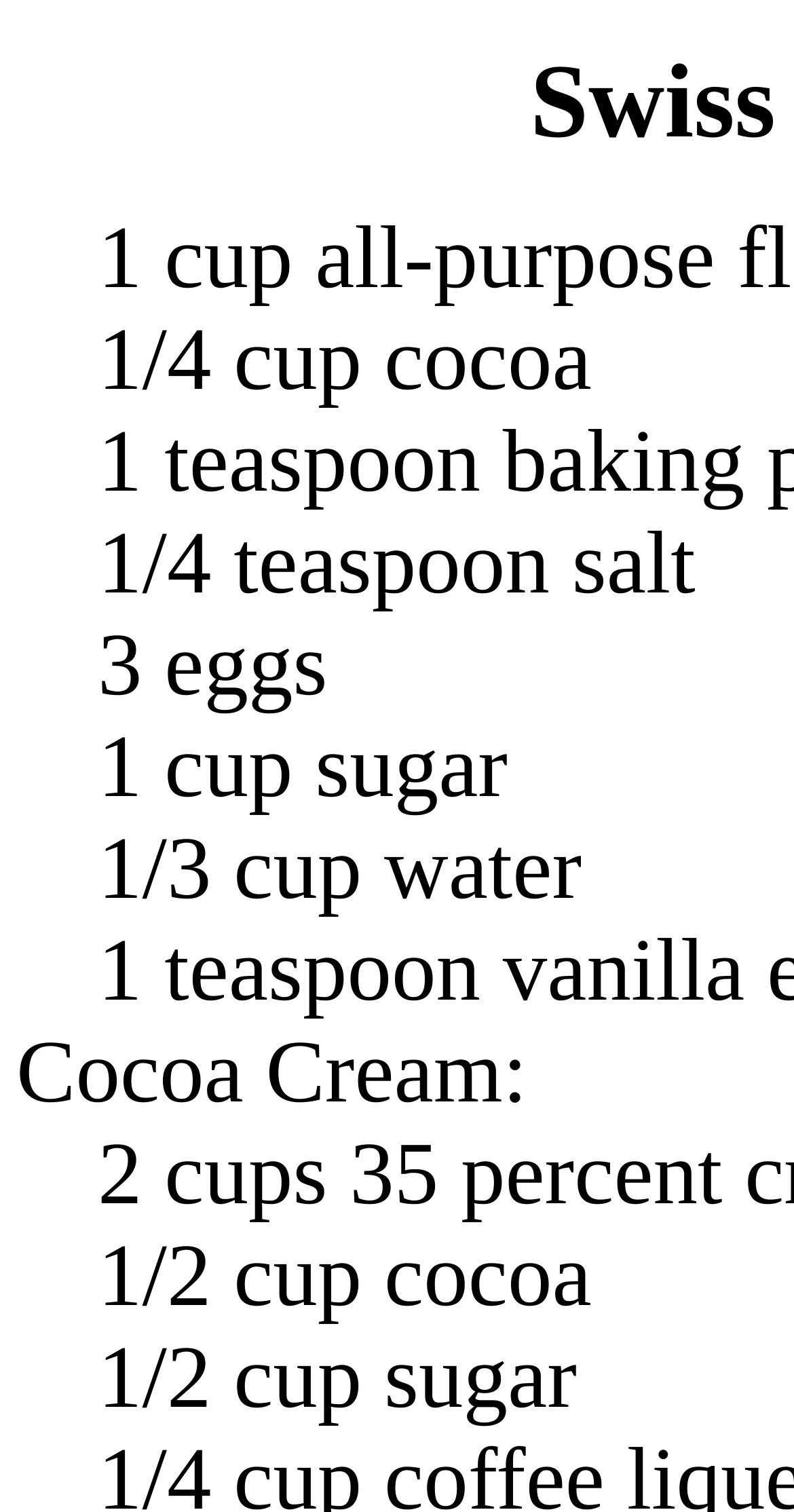Locate and extract the text of the main heading on the webpage.

Swiss Chocolate Roll